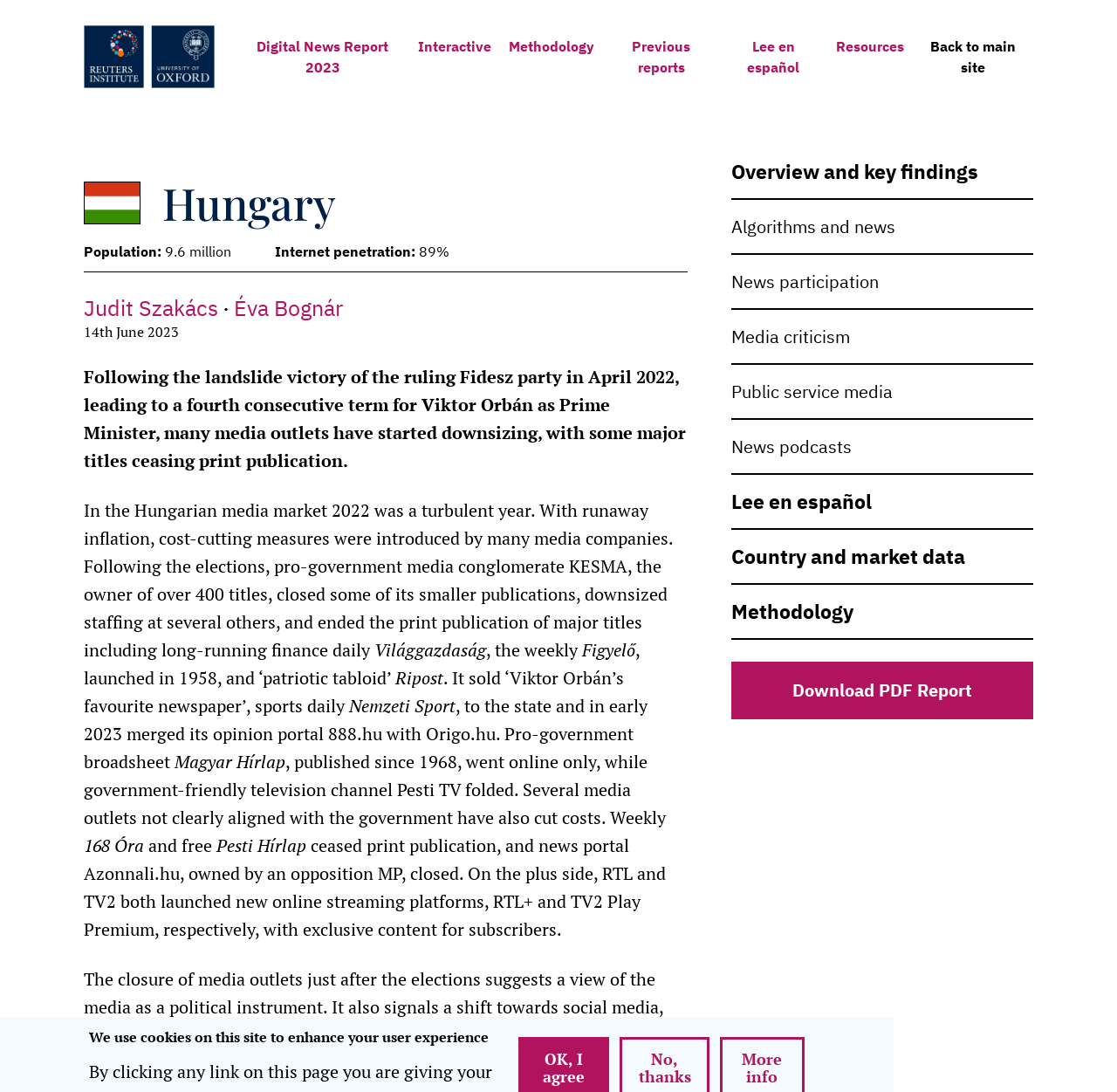Please determine the bounding box coordinates of the clickable area required to carry out the following instruction: "Download PDF Report". The coordinates must be four float numbers between 0 and 1, represented as [left, top, right, bottom].

[0.655, 0.606, 0.925, 0.659]